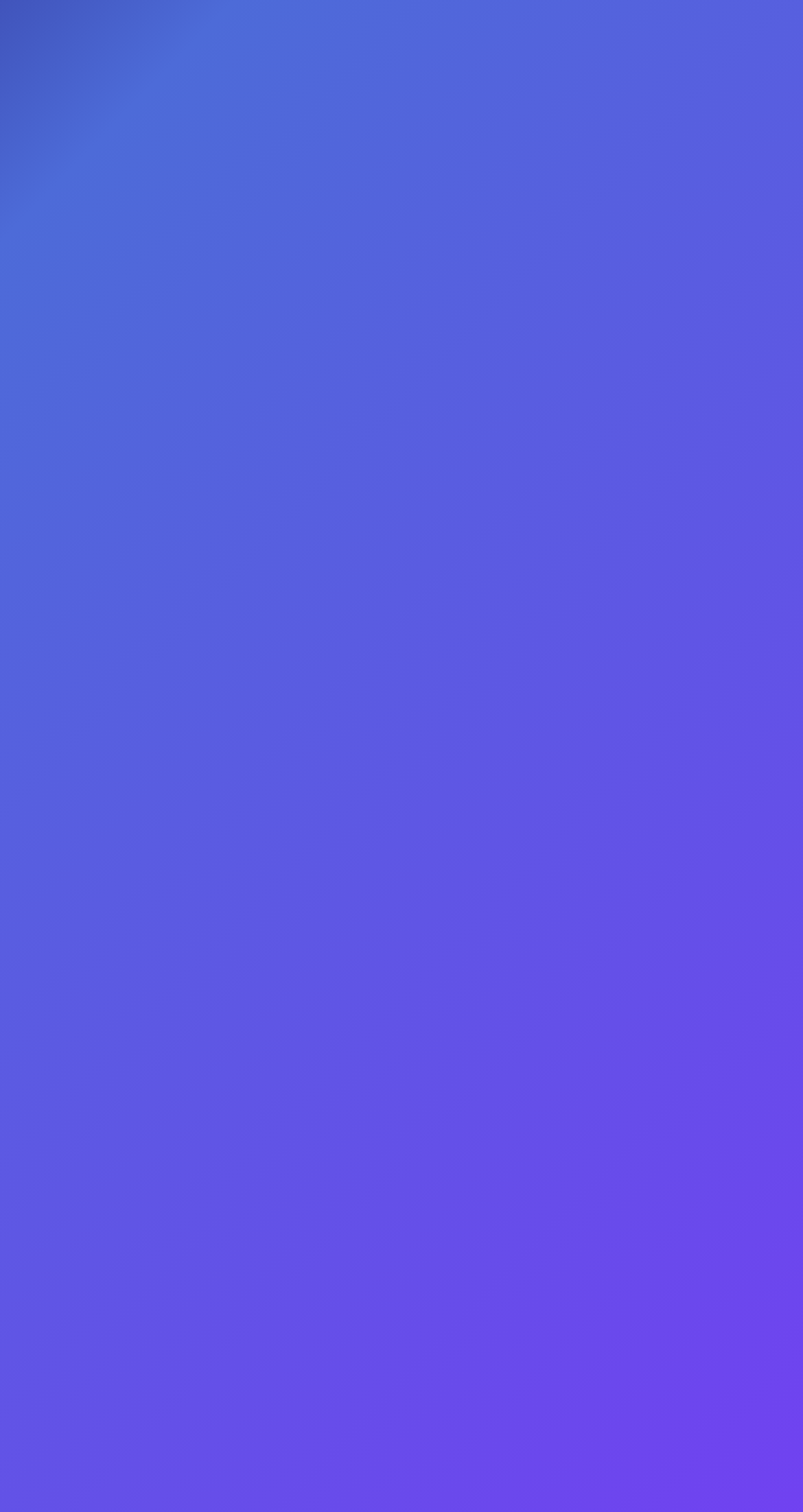Respond to the question below with a concise word or phrase:
What type of content is available in the 'Community Videos' section?

Videos